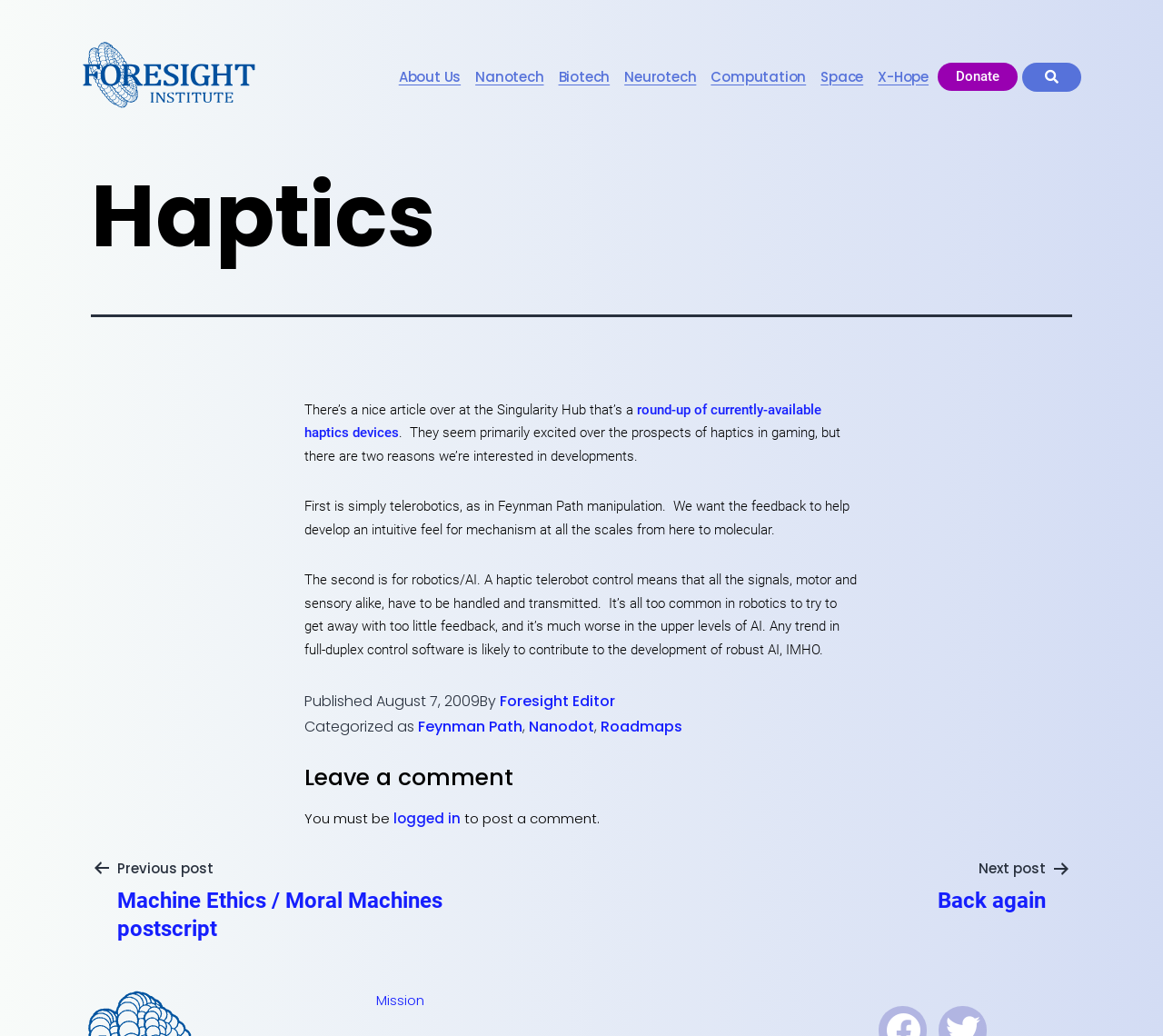What is the name of the editor who published the article?
Refer to the screenshot and answer in one word or phrase.

Foresight Editor